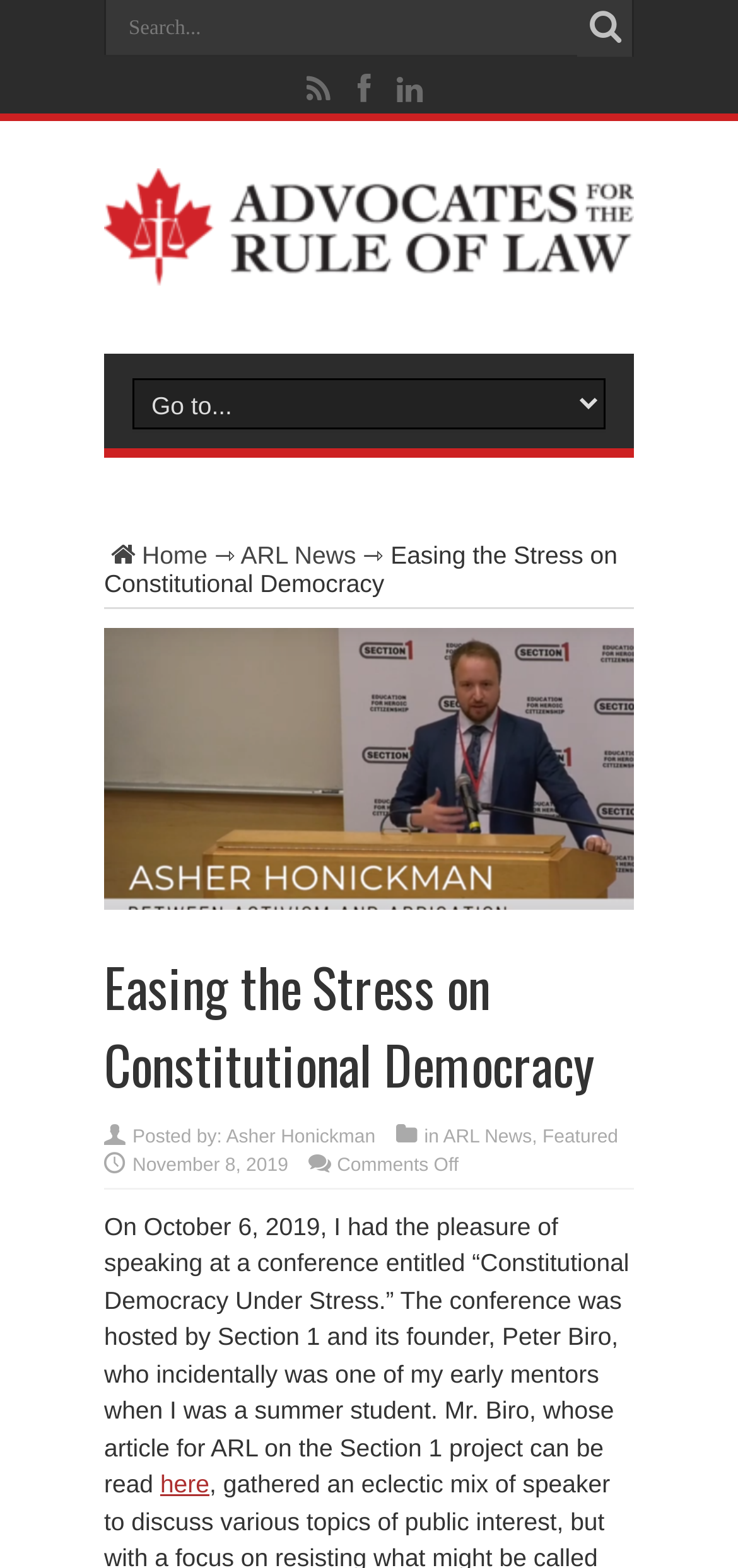What is the date of the article?
Provide an in-depth and detailed explanation in response to the question.

I found the answer by looking at the static text element with the date 'November 8, 2019', which is likely the date the article was published.